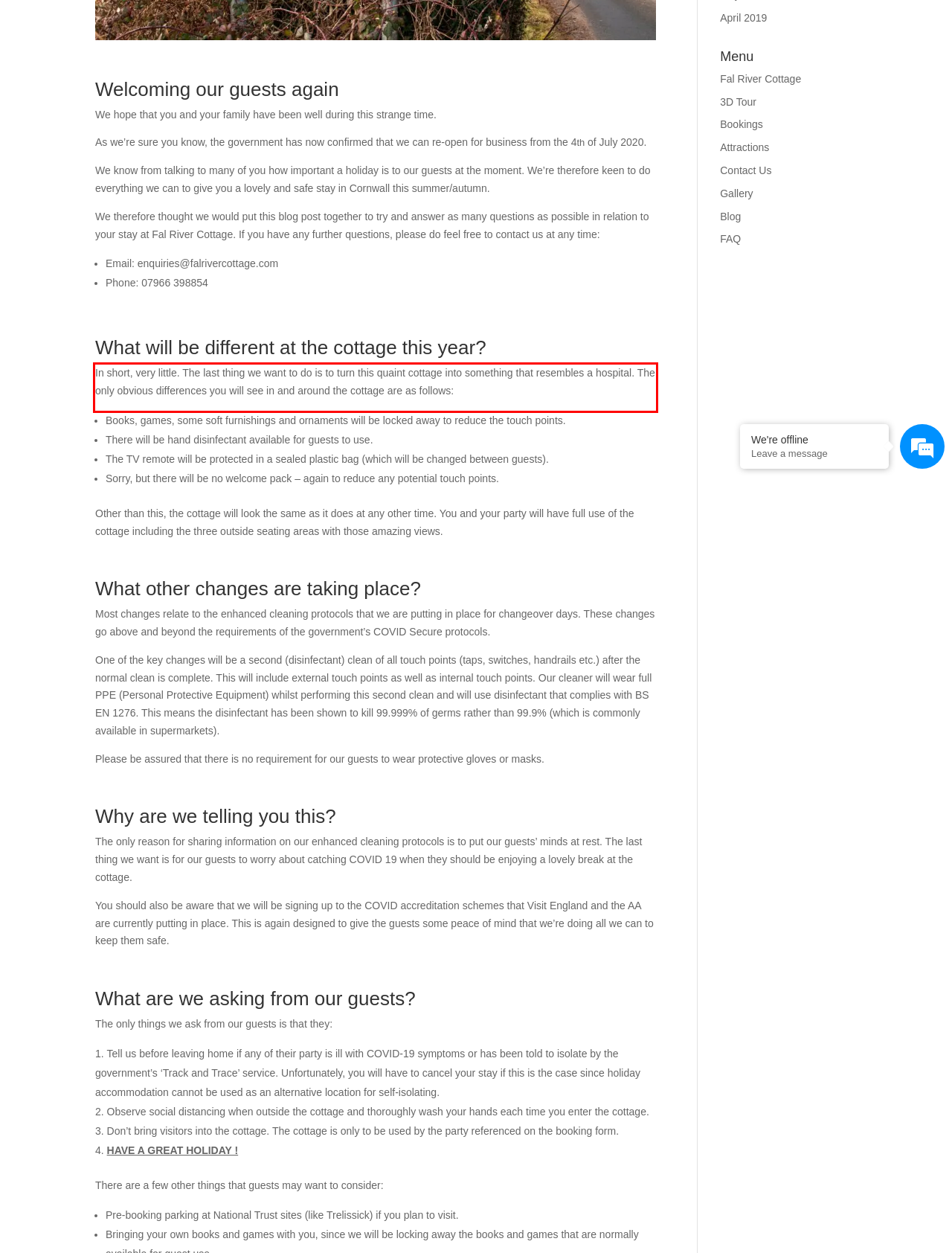You are provided with a screenshot of a webpage containing a red bounding box. Please extract the text enclosed by this red bounding box.

In short, very little. The last thing we want to do is to turn this quaint cottage into something that resembles a hospital. The only obvious differences you will see in and around the cottage are as follows: